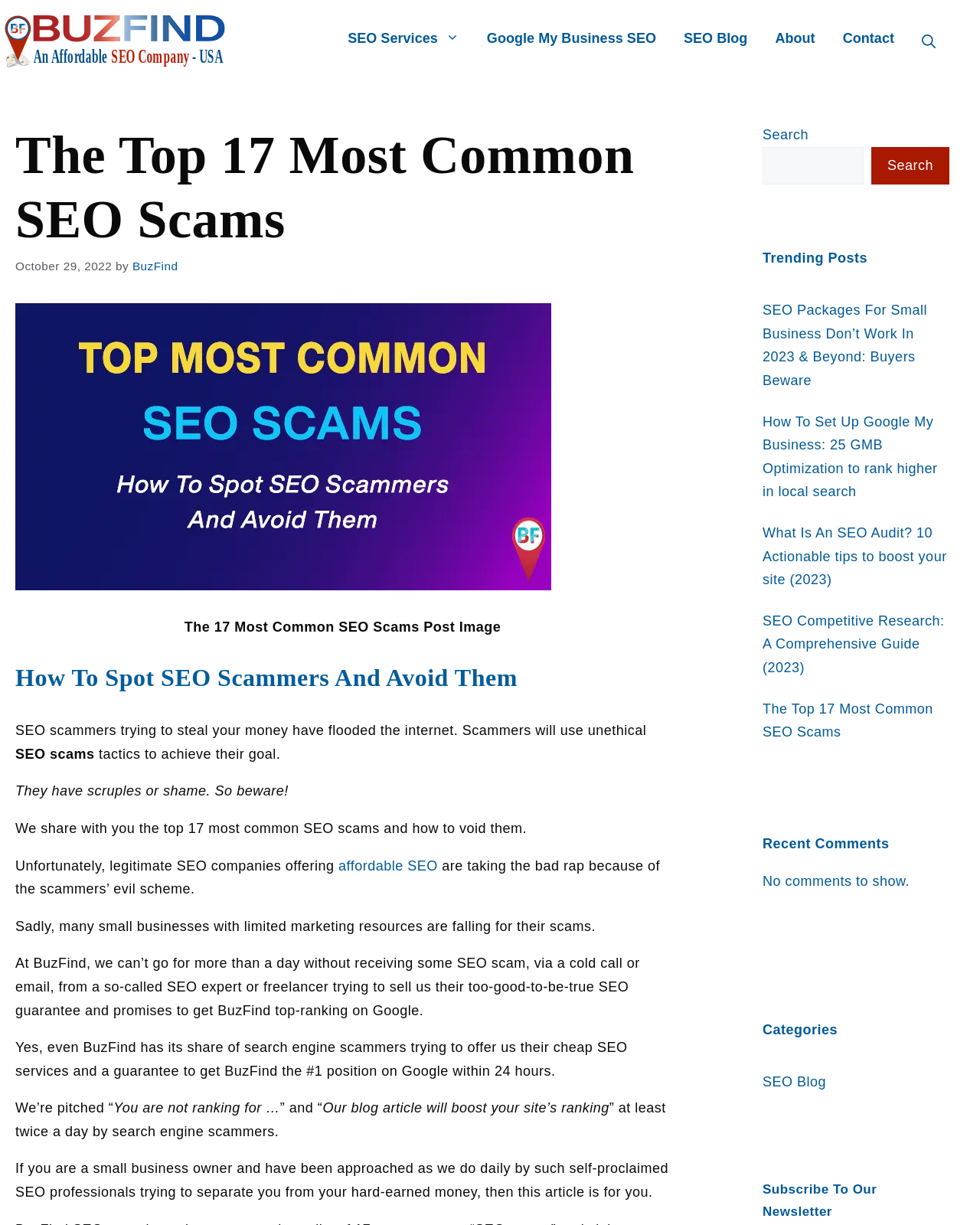Use the details in the image to answer the question thoroughly: 
How many links are there in the navigation menu?

The navigation menu has links to 'SEO Services', 'Google My Business SEO', 'SEO Blog', 'About', 'Contact', and 'Open Search Bar'. These links can be found in the navigation menu with the bounding box coordinates [0.341, 0.0, 0.969, 0.069].